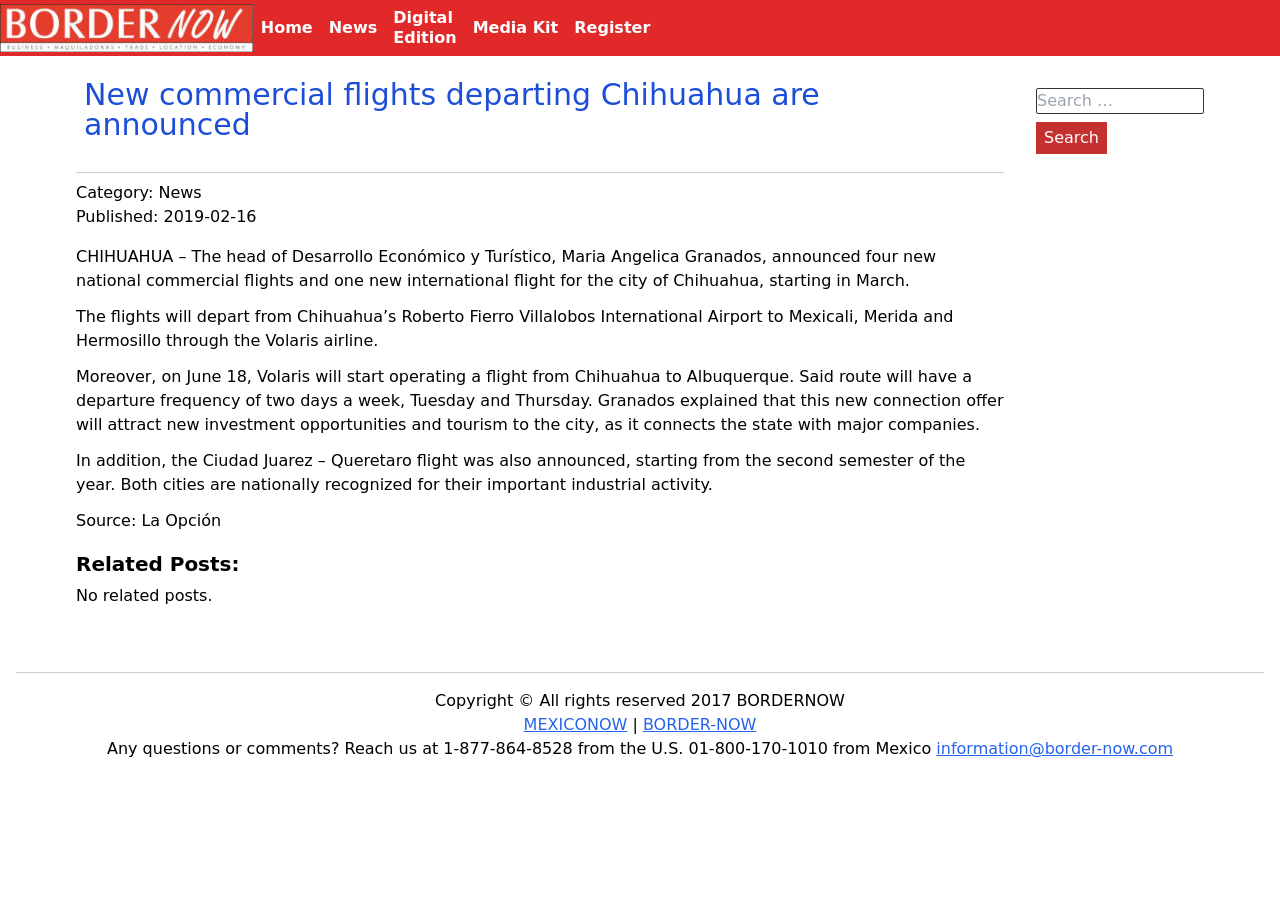What is the name of the airport mentioned in the article?
Give a comprehensive and detailed explanation for the question.

I found the answer by reading the article and looking for the mention of an airport. The text states 'The flights will depart from Chihuahua’s Roberto Fierro Villalobos International Airport to Mexicali, Merida and Hermosillo through the Volaris airline.'